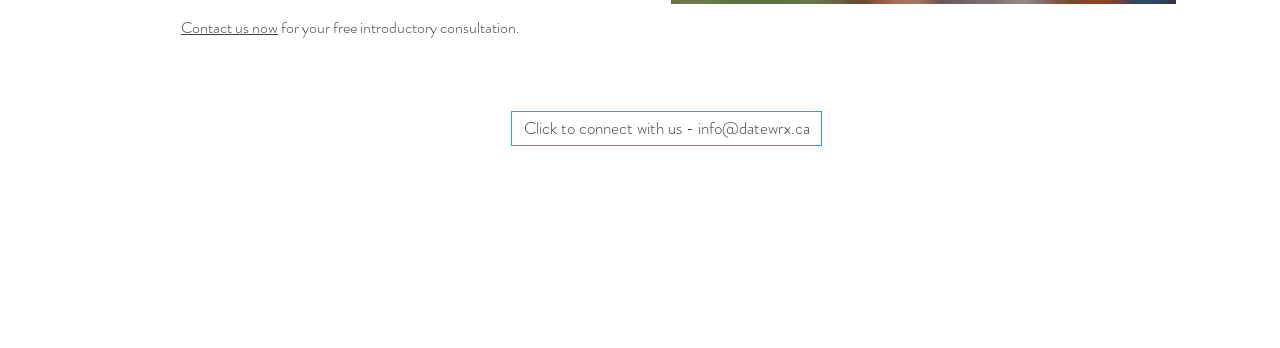Respond to the question below with a single word or phrase:
What is the logo of the website?

datewrx logo